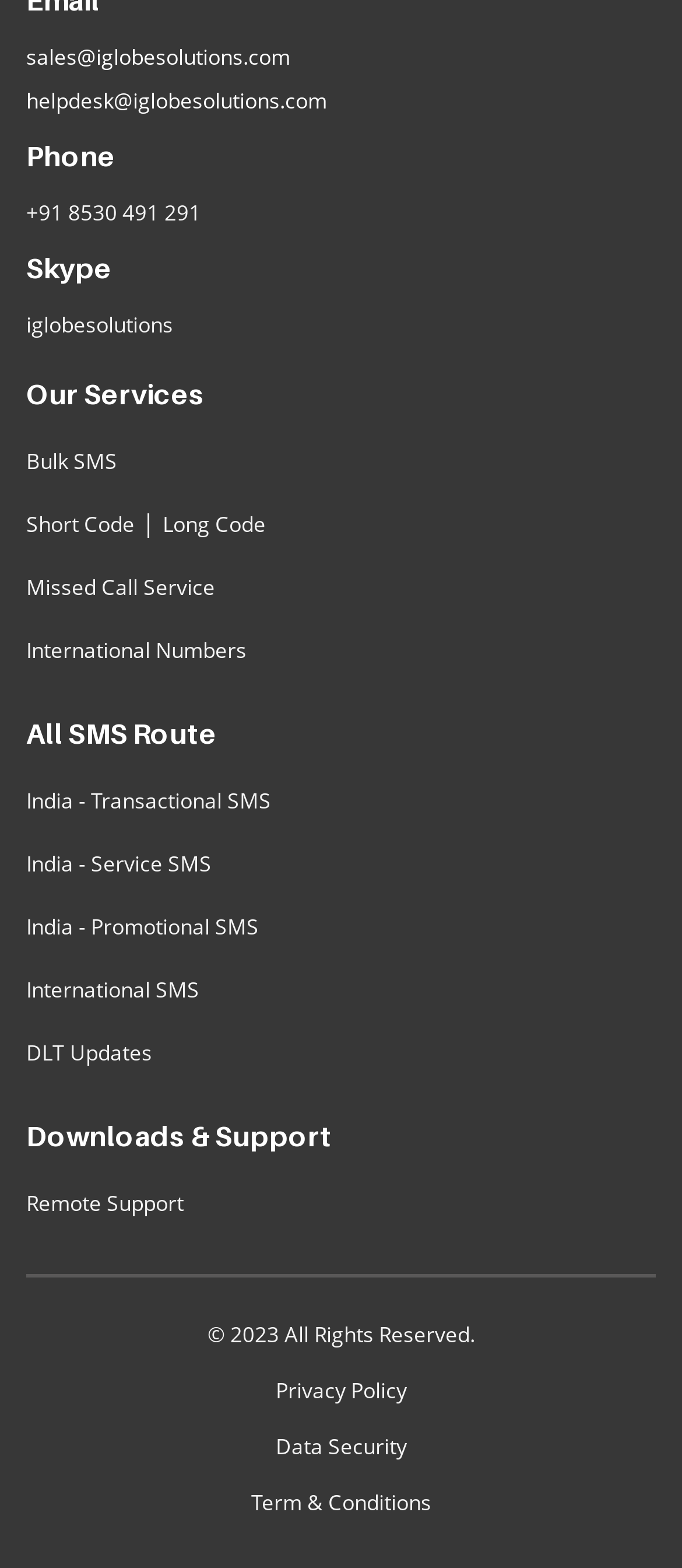How many links are listed under 'Downloads & Support'?
Please provide a comprehensive answer based on the visual information in the image.

I looked at the list of links under the 'Downloads & Support' heading and found that there is only one link, which is 'Remote Support'.